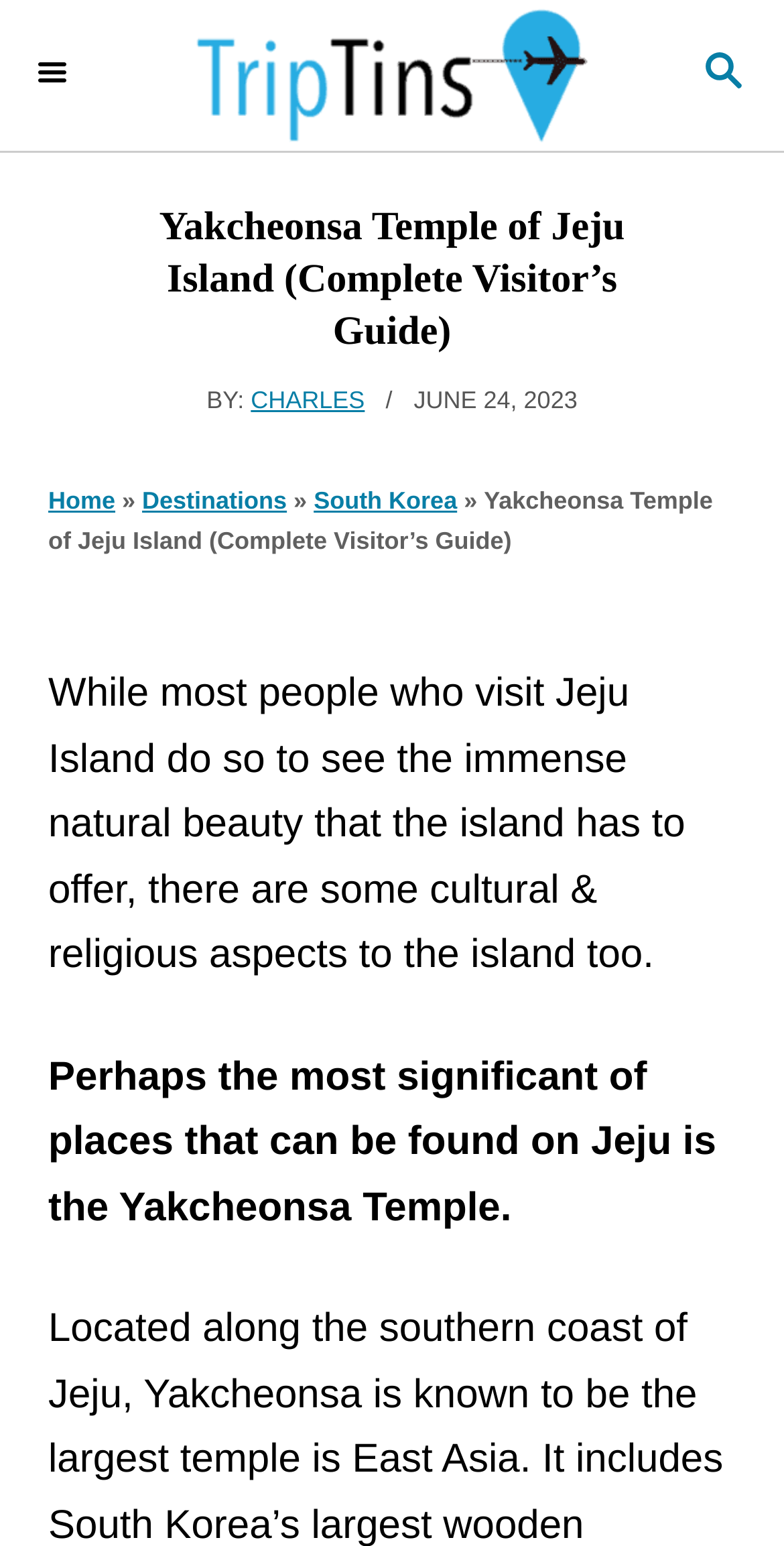Determine the main heading of the webpage and generate its text.

Yakcheonsa Temple of Jeju Island (Complete Visitor’s Guide)